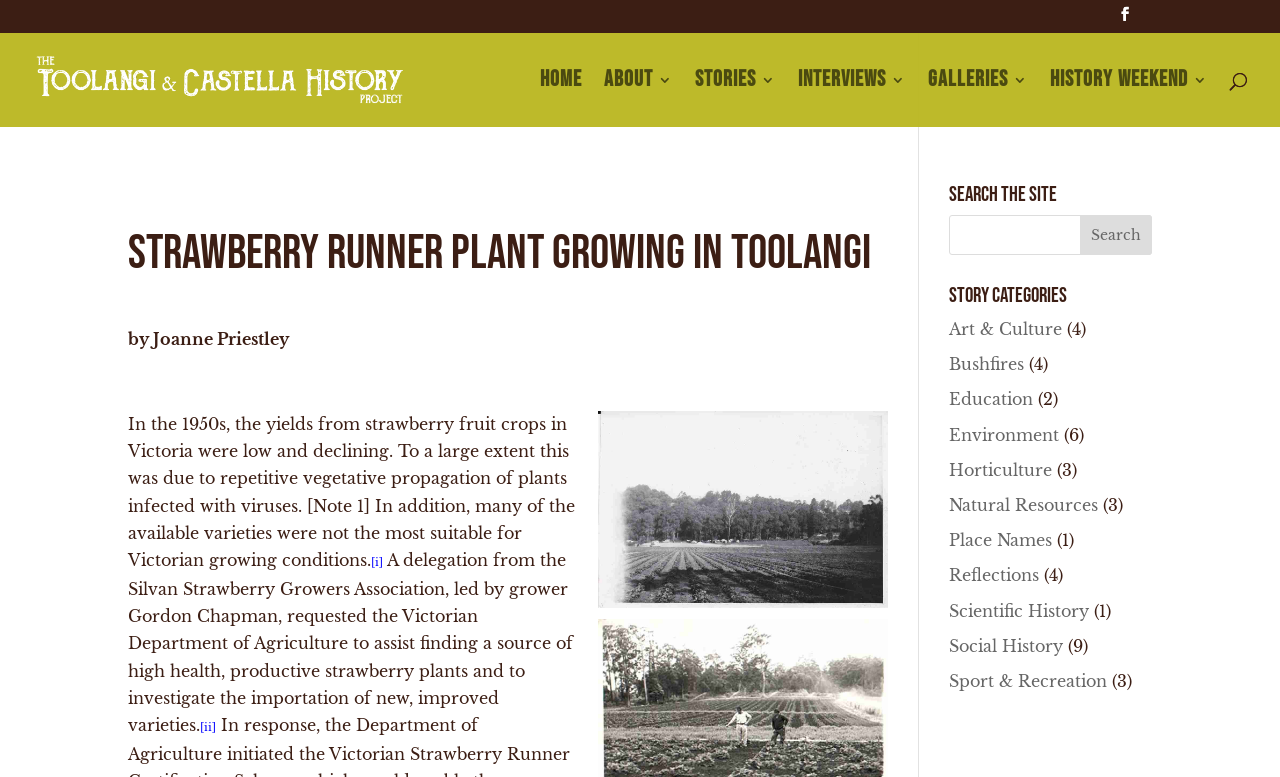Find and extract the text of the primary heading on the webpage.

Strawberry Runner Plant Growing in Toolangi